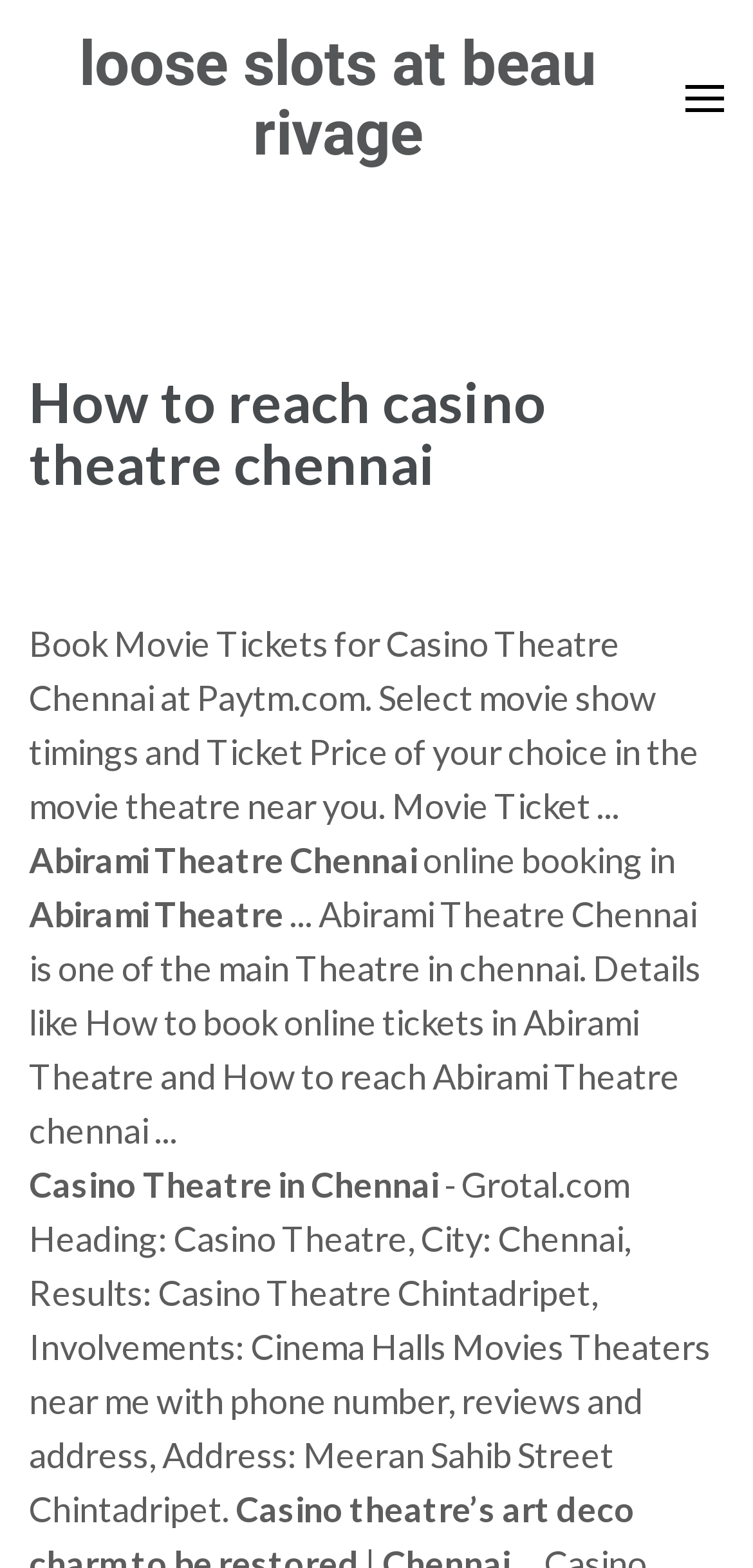Elaborate on the information and visuals displayed on the webpage.

The webpage appears to be about providing information on how to reach Casino Theatre in Chennai. At the top-left corner, there is a link to "Skip to content" which allows users to bypass the navigation menu. 

Below this link, there is a prominent link to "loose slots at beau rivage" which takes up most of the width of the page. Within this section, there is a header that reads "How to reach casino theatre chennai". 

Directly below the header, there is a paragraph of text that describes how to book movie tickets for Casino Theatre Chennai at Paytm.com, including selecting show timings and ticket prices. 

To the right of this paragraph, there is a smaller text "Abirami" and "online booking in" which seems to be related to Abirami Theatre Chennai. 

Below these elements, there is a longer paragraph that provides more details about Abirami Theatre Chennai, including how to book online tickets and how to reach the theatre. 

Further down, there are two more lines of text. The first one reads "Casino Theatre in Chennai" and the second one provides more information about Casino Theatre, including its location, phone number, reviews, and address.